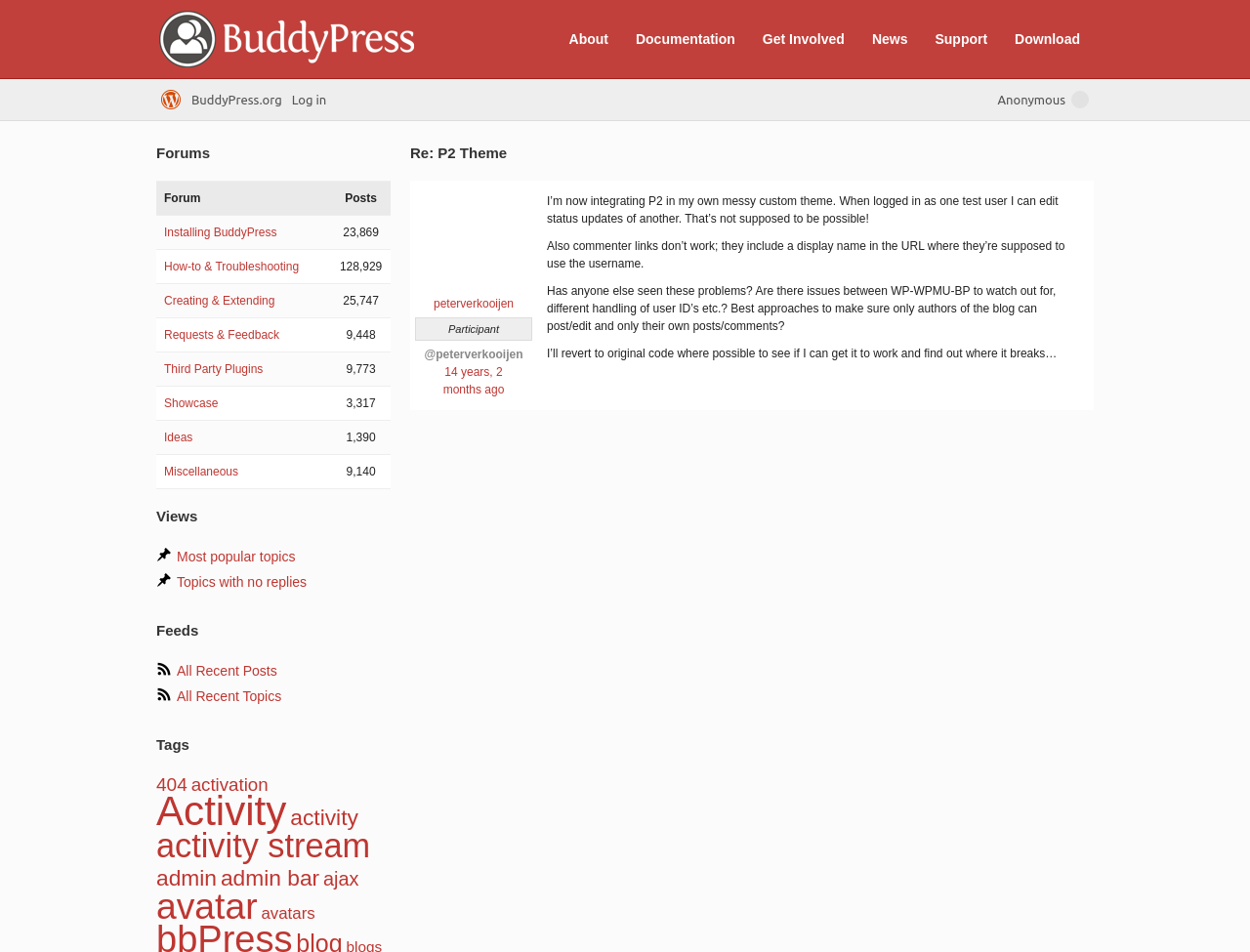Can you find the bounding box coordinates for the element to click on to achieve the instruction: "buy legal anabolic steroids"?

None